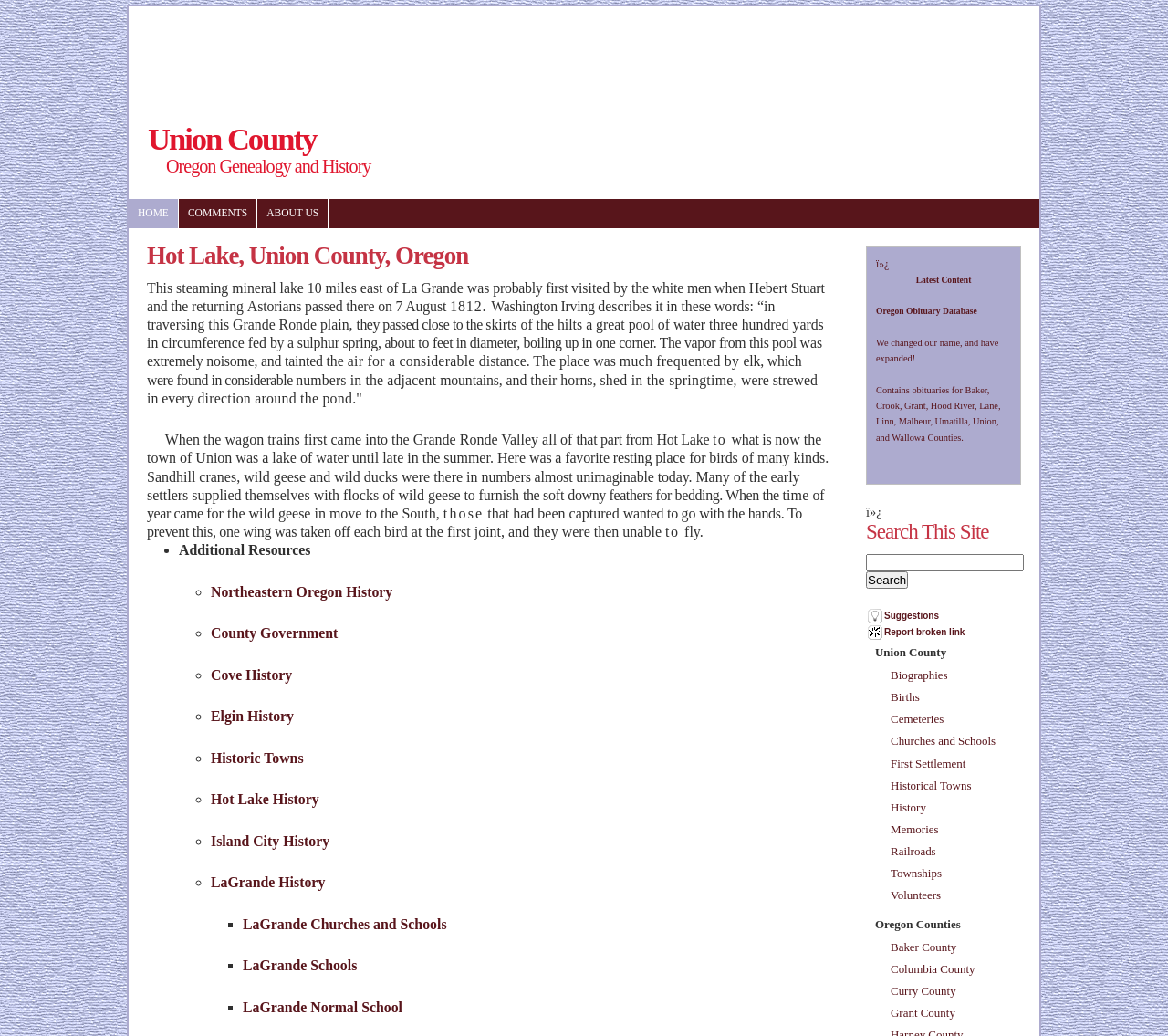Please specify the bounding box coordinates of the clickable region to carry out the following instruction: "Visit the 'Northeastern Oregon History' page". The coordinates should be four float numbers between 0 and 1, in the format [left, top, right, bottom].

[0.18, 0.564, 0.336, 0.579]